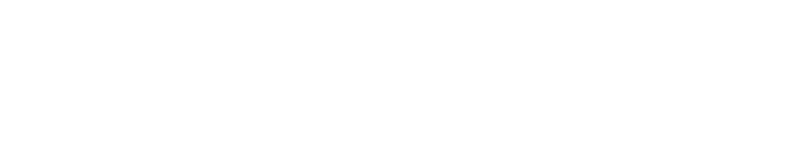Provide your answer in one word or a succinct phrase for the question: 
What does the logo of Growers Outlet symbolize?

Commitment to quality products and customer service